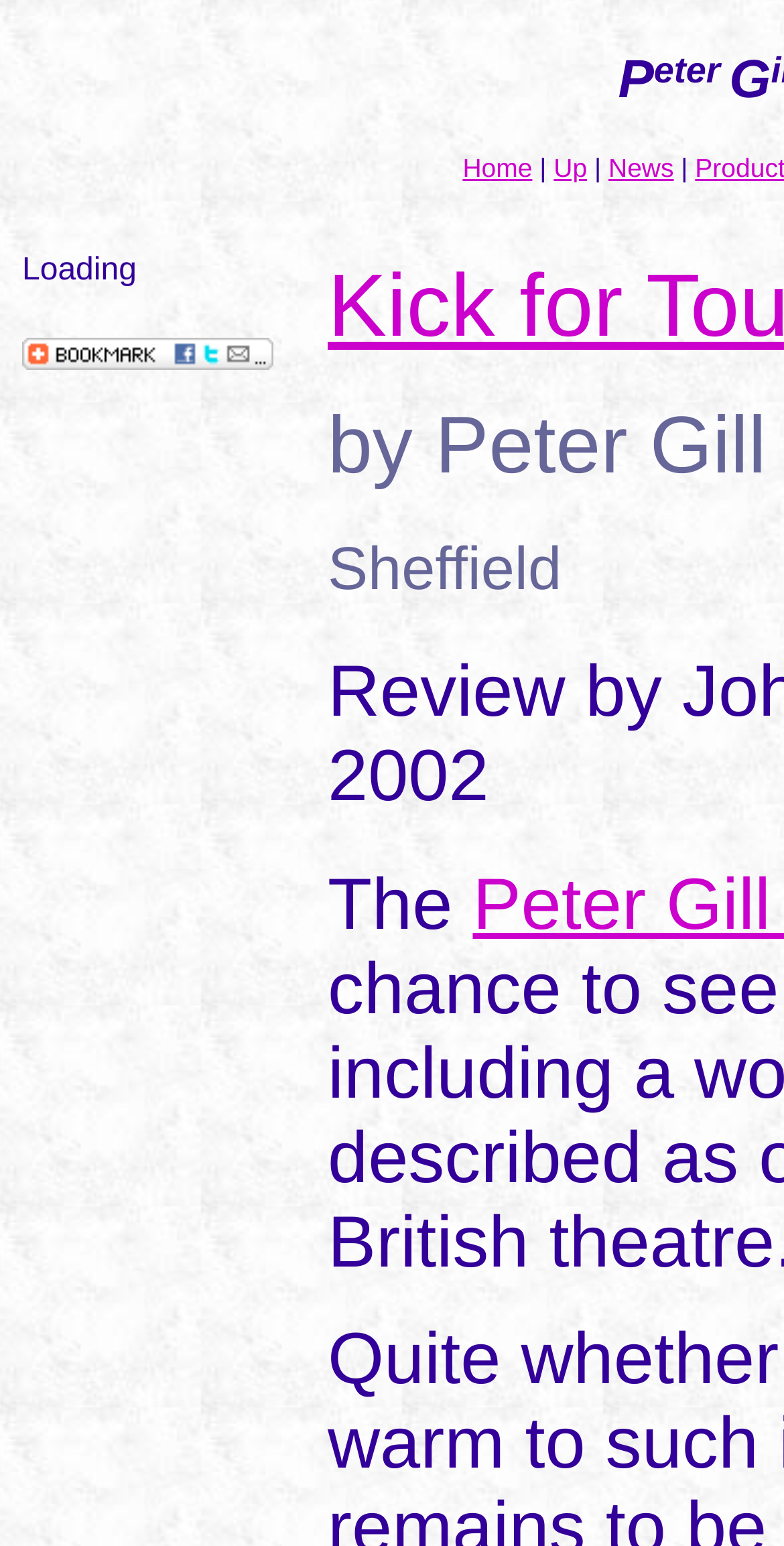How many rows are in the layout table?
Using the image, provide a detailed and thorough answer to the question.

I counted the layout table rows and found that there are 3 rows in total, each containing a table cell with different content.